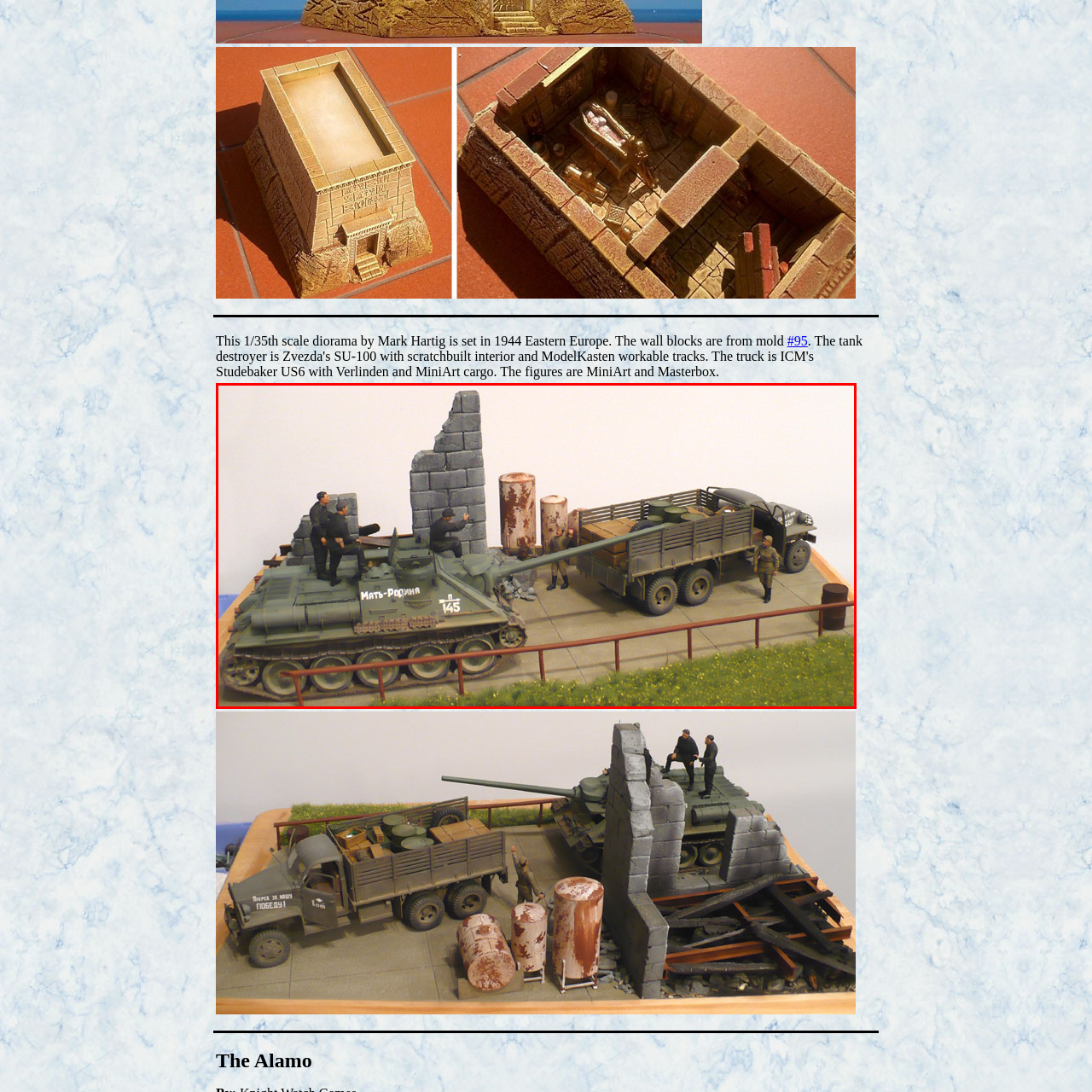Draft a detailed caption for the image located inside the red outline.

This detailed diorama, crafted by Mark Hartig, is a striking representation of a scene set in Eastern Europe in 1944. The model features a Soviet T-34 tank prominently positioned on a base, reminiscent of the wartime landscape. Surrounding the tank are intricately designed figures of soldiers engaged in various activities, such as loading supplies from a military truck. 

The backdrop includes weathered stone walls and rusty barrels, enhancing the atmosphere of a historical battleground. The scene captures the tension and complexity of wartime logistics, showcasing the tank's visible markings and the soldiers' uniforms that reflect the era's military attire. This piece not only serves as a remarkable display of craftsmanship but also invites viewers to reflect on the historical context of the World War II period.